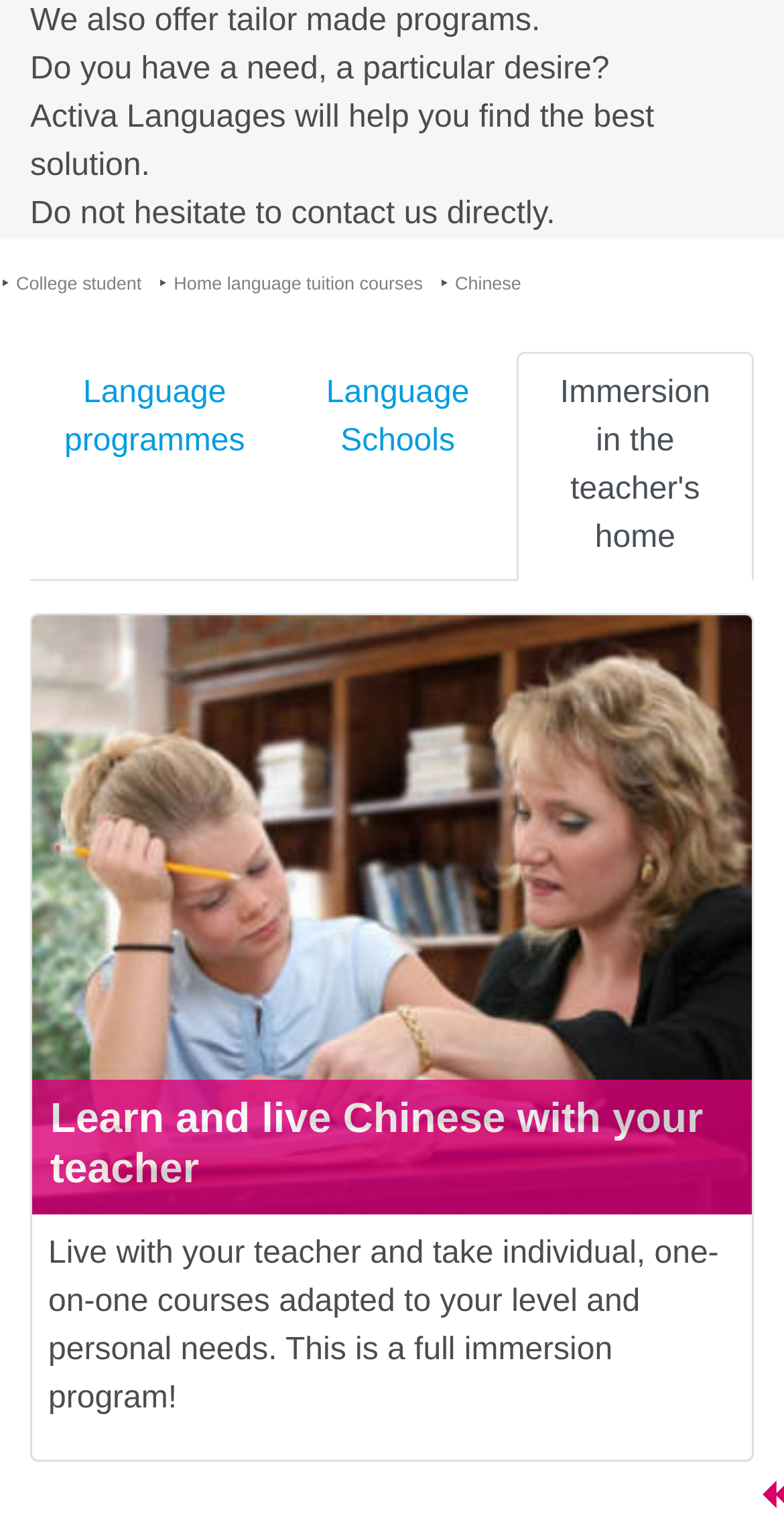Can you find the bounding box coordinates for the element to click on to achieve the instruction: "Learn and live with your teacher"?

[0.041, 0.593, 0.959, 0.615]